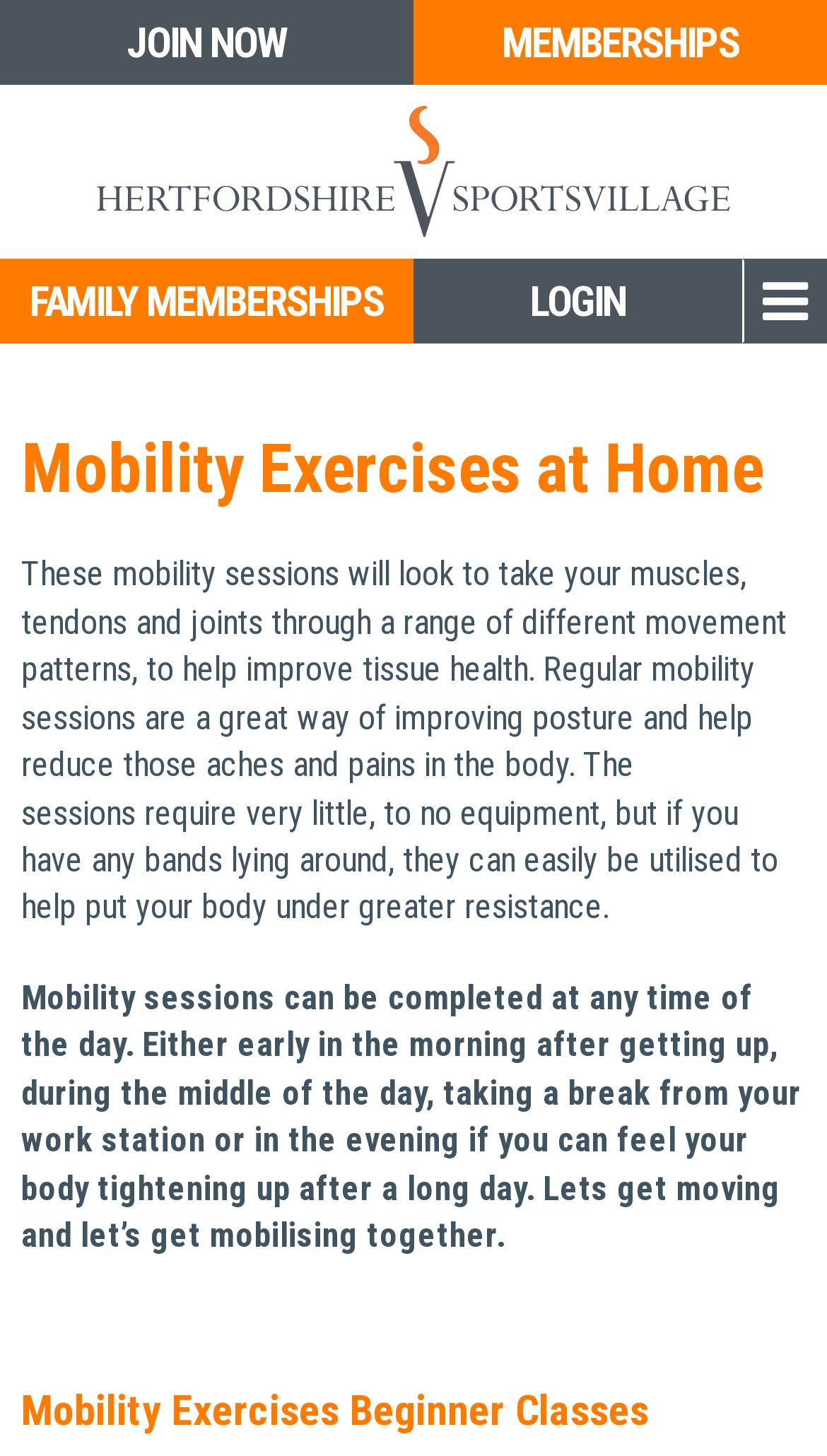Please locate and generate the primary heading on this webpage.

Mobility Exercises at Home